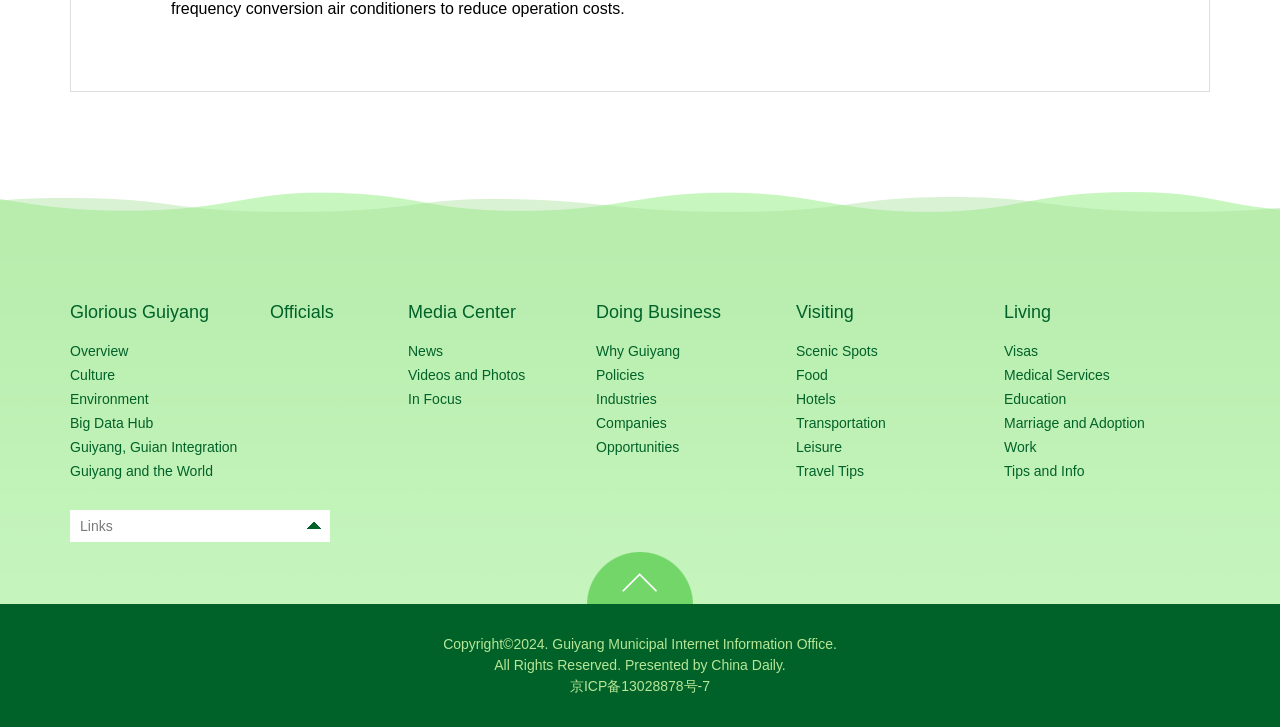How many categories are there in the first section?
Answer the question with a single word or phrase, referring to the image.

6